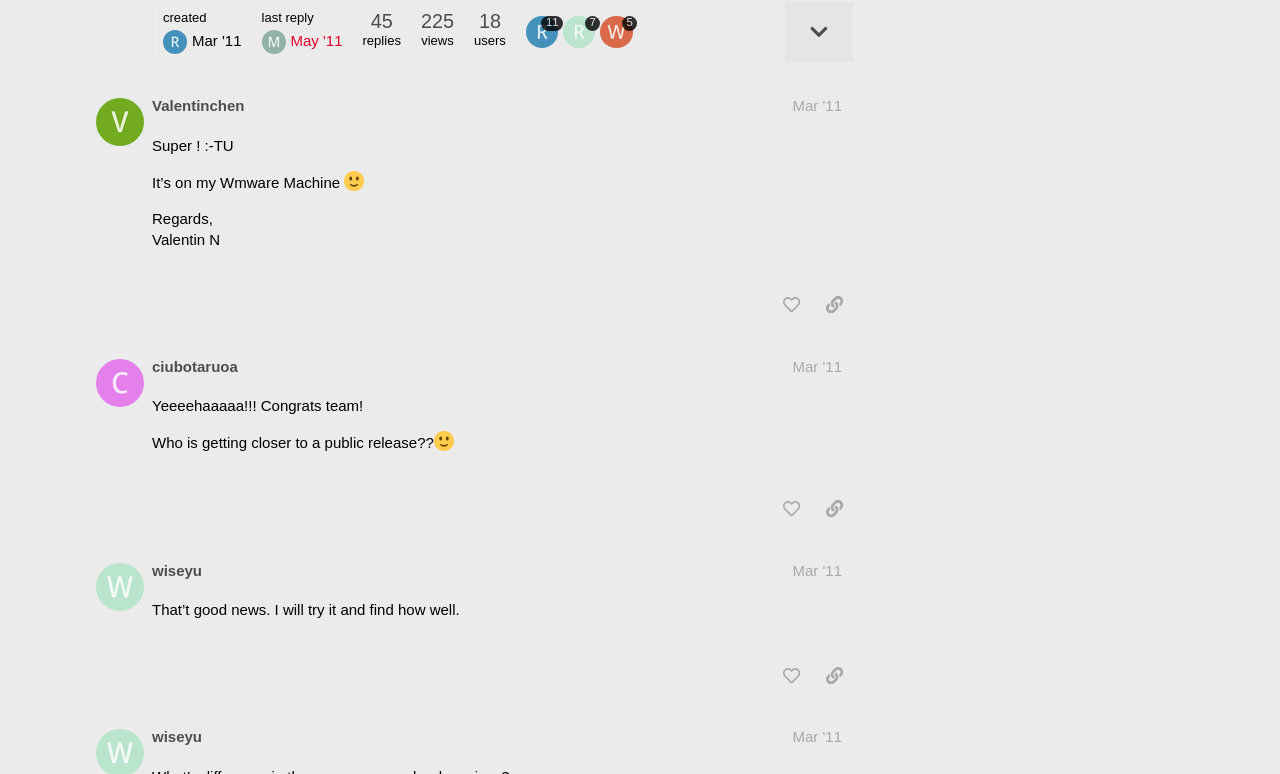Show the bounding box coordinates for the element that needs to be clicked to execute the following instruction: "share a link to this post". Provide the coordinates in the form of four float numbers between 0 and 1, i.e., [left, top, right, bottom].

[0.637, 0.373, 0.666, 0.417]